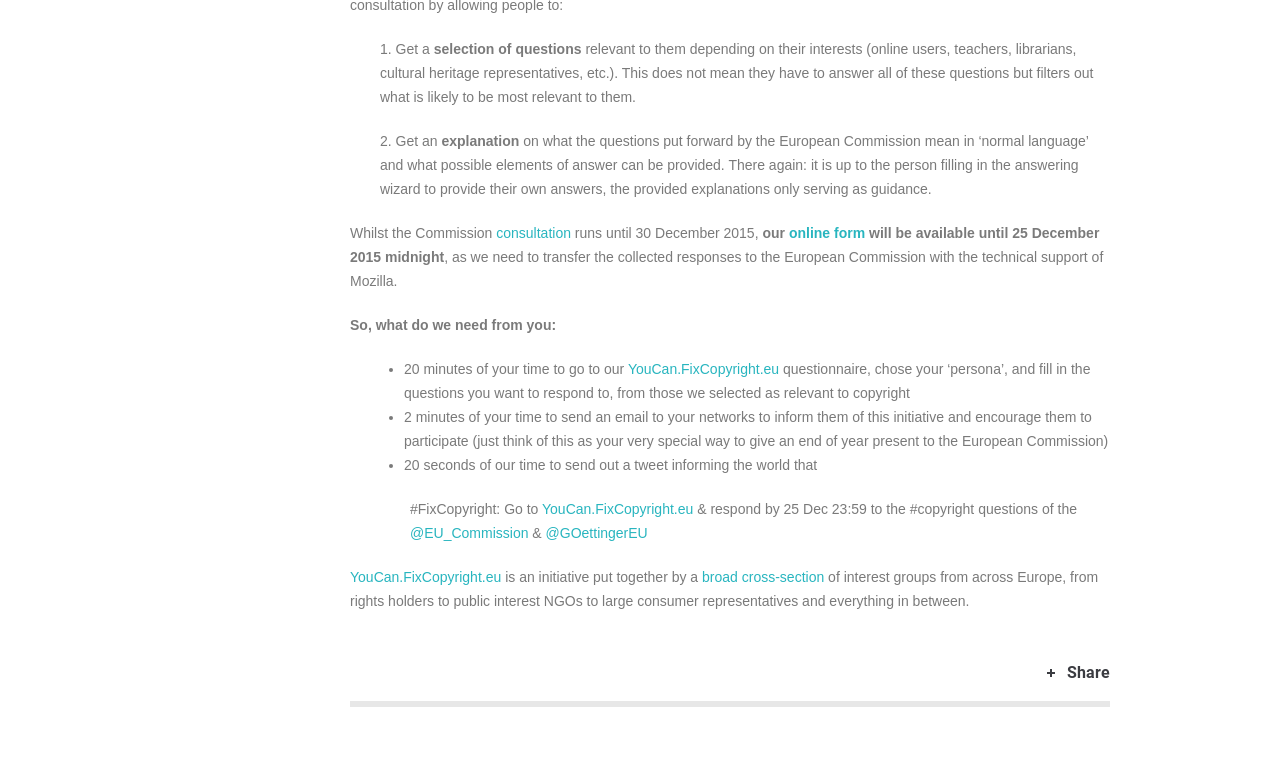What is the hashtag to promote the initiative?
Answer the question with just one word or phrase using the image.

#FixCopyright